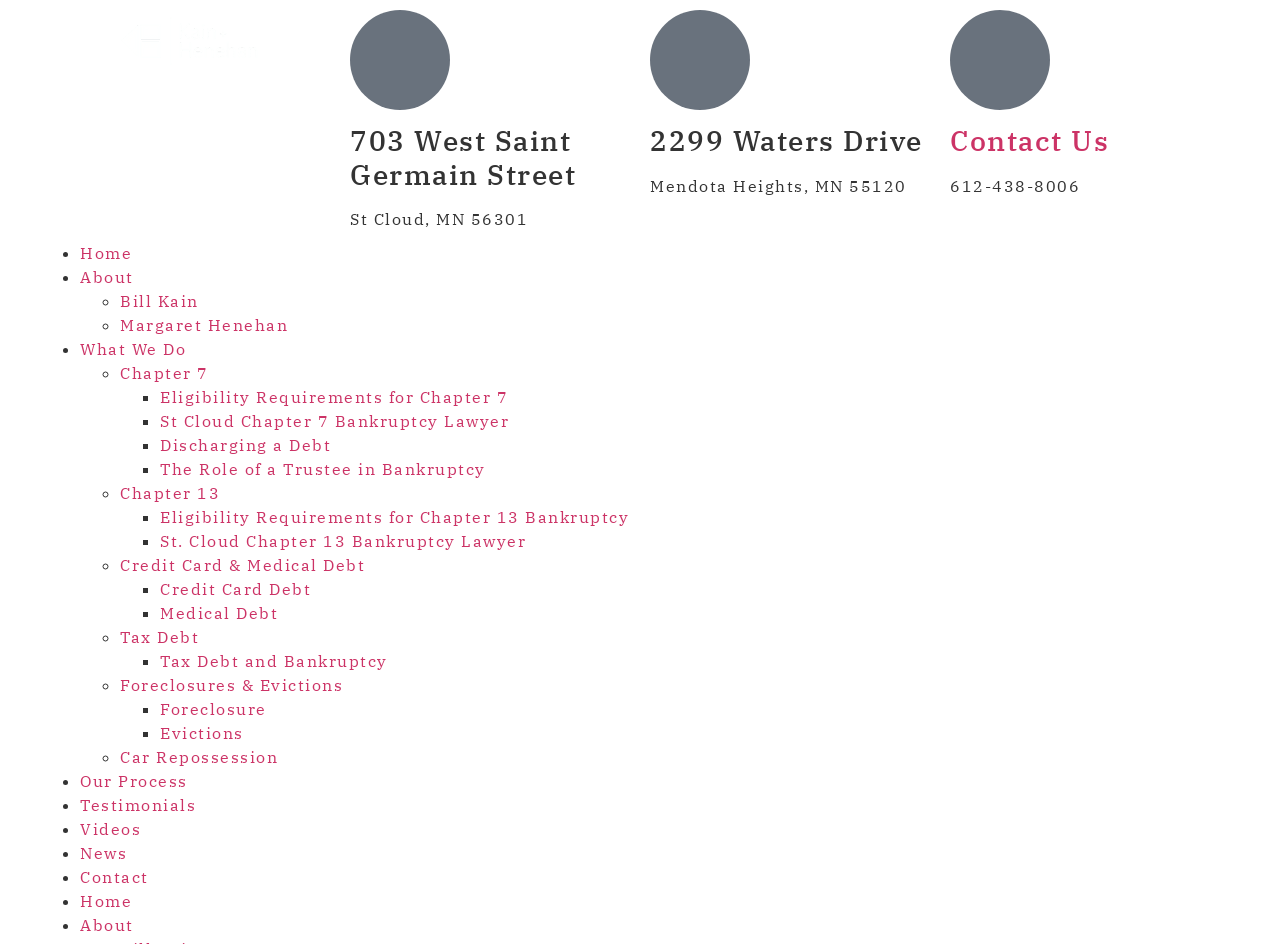Please find and report the bounding box coordinates of the element to click in order to perform the following action: "Visit the 'What We Do' page". The coordinates should be expressed as four float numbers between 0 and 1, in the format [left, top, right, bottom].

[0.062, 0.359, 0.145, 0.38]